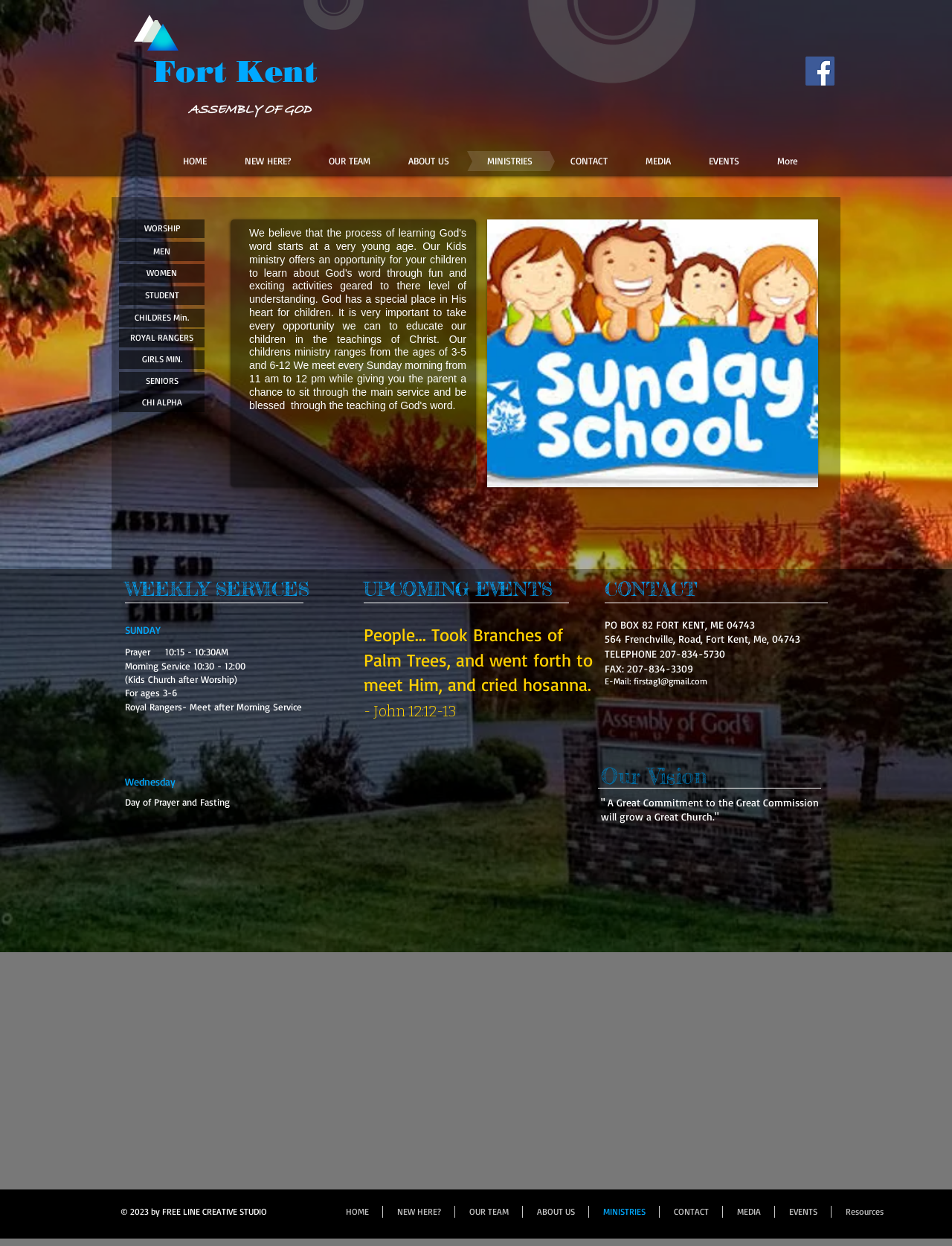Offer a meticulous caption that includes all visible features of the webpage.

This webpage is for Children's Ministry in Fort Kent, with a focus on worship, community, and outreach. At the top, there is a heading "Fort Kent" and a social bar with a Facebook link and icon. Below that, there is a navigation menu with links to various pages, including "HOME", "NEW HERE?", "OUR TEAM", "ABOUT US", "MINISTRIES", "CONTACT", "MEDIA", "EVENTS", and "More".

The main content area is divided into several sections. On the left, there are links to different ministries, such as "WORSHIP", "MEN", "WOMEN", "STUDENT", "CHILDREN Min.", "ROYAL RANGERS", "GIRLS MIN.", "SENIORS", and "CHI ALPHA". These links are arranged vertically, with "WORSHIP" at the top and "CHI ALPHA" at the bottom.

To the right of the ministry links, there is a slideshow gallery with a play button and navigation buttons. The gallery displays an image with a caption "1/6". Below the gallery, there is a section with information about weekly services, including prayer and morning service times, as well as information about Kids Church and Royal Rangers.

Further down the page, there is a section with upcoming events, featuring a quote from John 12:12-13. Below that, there is a contact section with the church's address, telephone number, fax number, and email address.

At the bottom of the page, there is a section with the church's vision statement, "A Great Commitment to the Great Commission will grow a Great Church." There is also a copyright notice and a secondary navigation menu with links to the same pages as the top navigation menu.